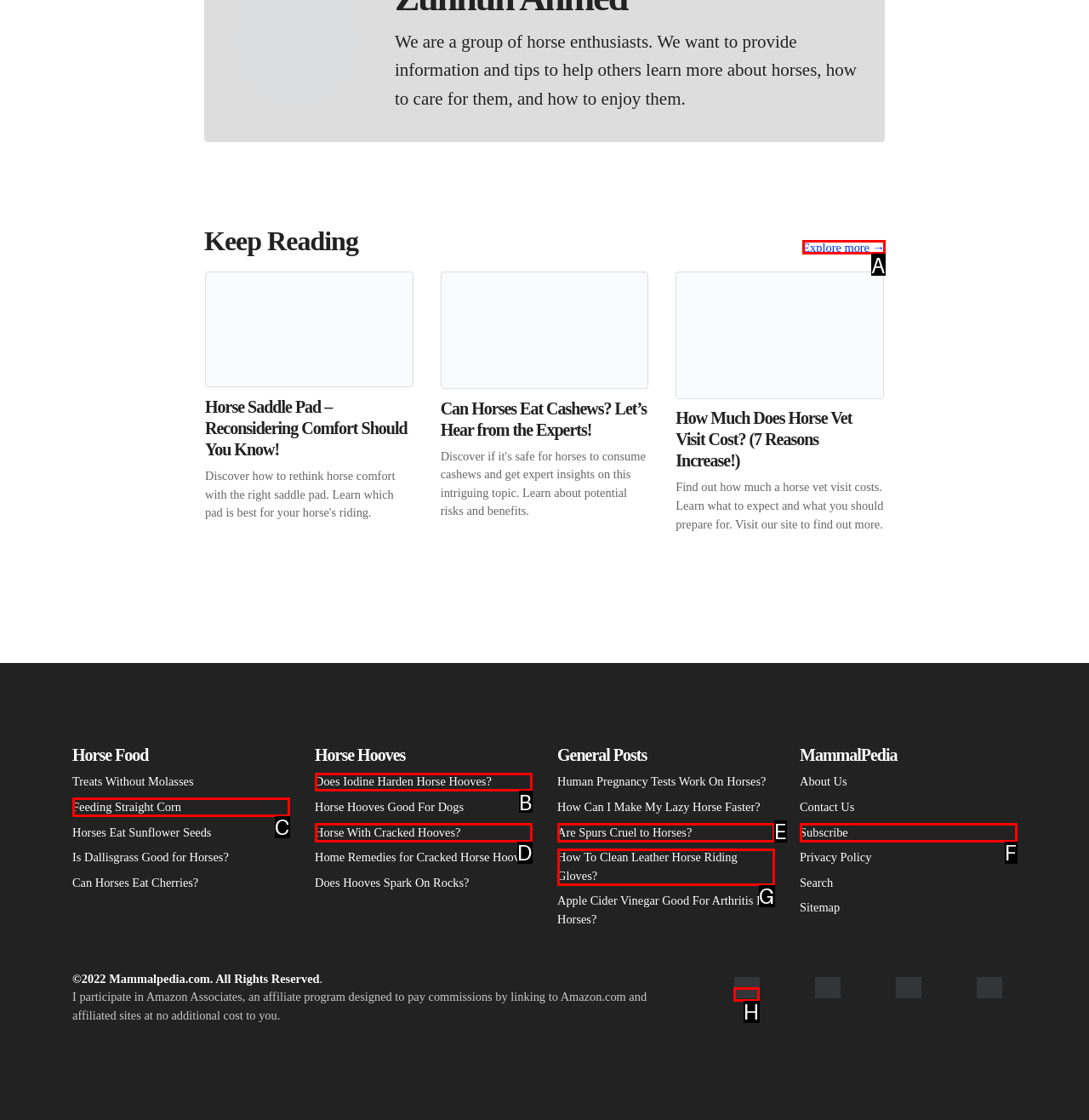Select the letter of the option that should be clicked to achieve the specified task: Follow Mammalpedia on Twitter. Respond with just the letter.

H